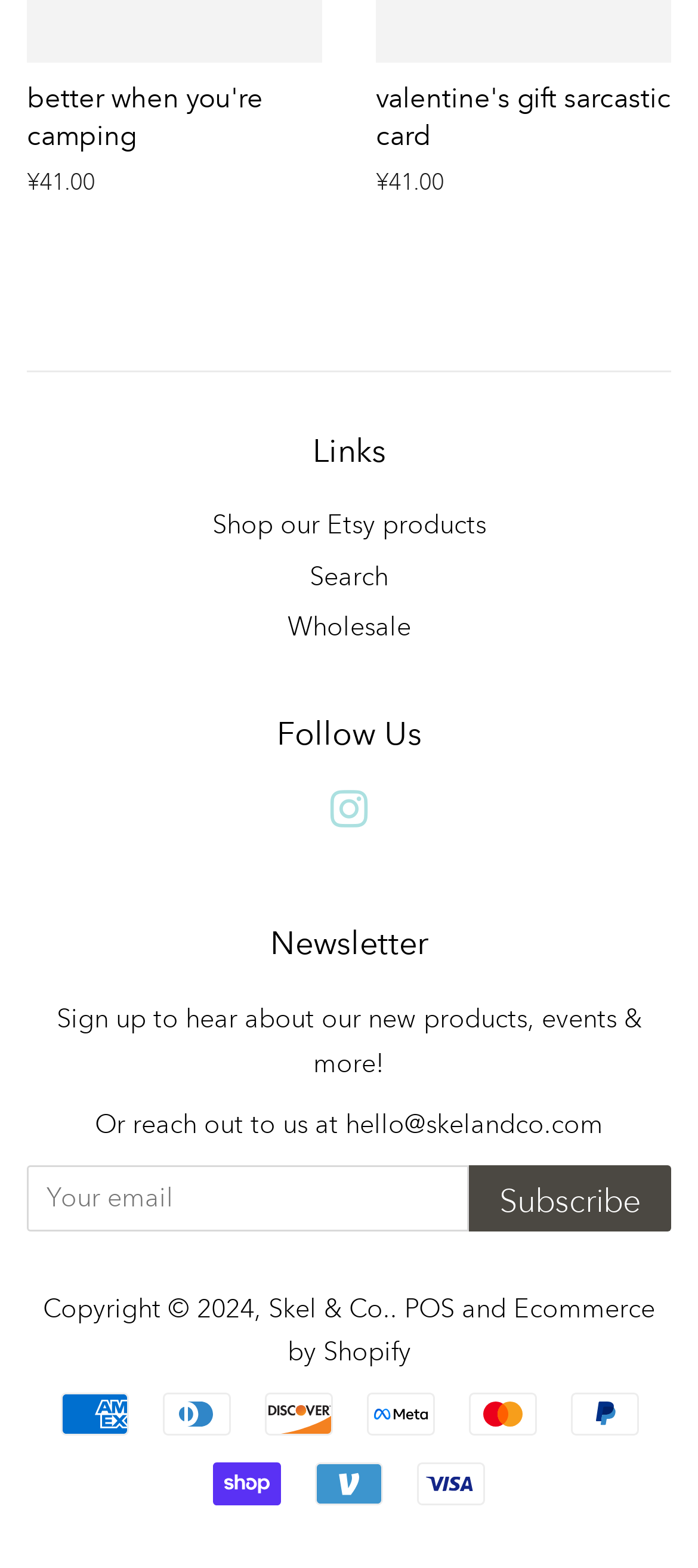How many links are under the 'Follow Us' heading?
Refer to the screenshot and deliver a thorough answer to the question presented.

Under the 'Follow Us' heading, there is only one link, which is 'Instagram', and it has a description 'a11y-new-window-external-message', indicating that it opens in a new window.